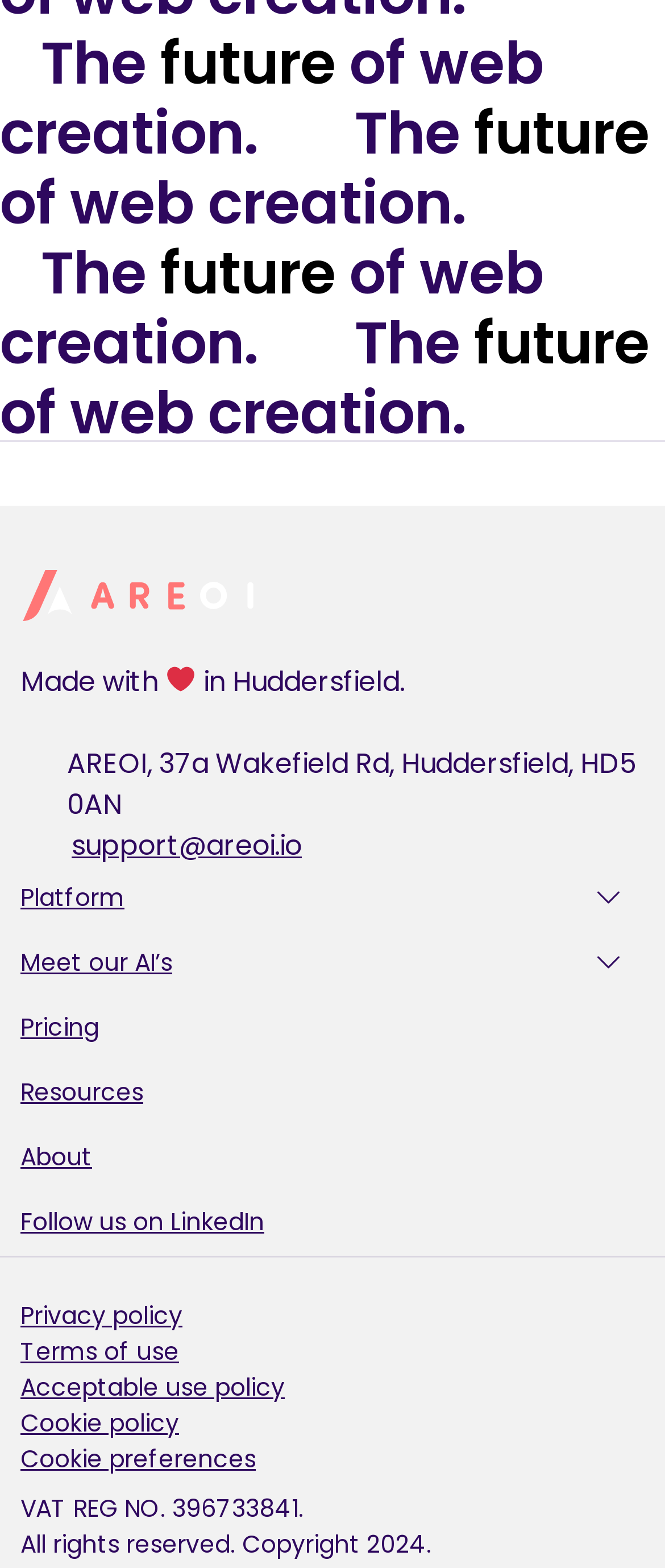Using the provided element description, identify the bounding box coordinates as (top-left x, top-left y, bottom-right x, bottom-right y). Ensure all values are between 0 and 1. Description: Platform

[0.031, 0.562, 0.862, 0.584]